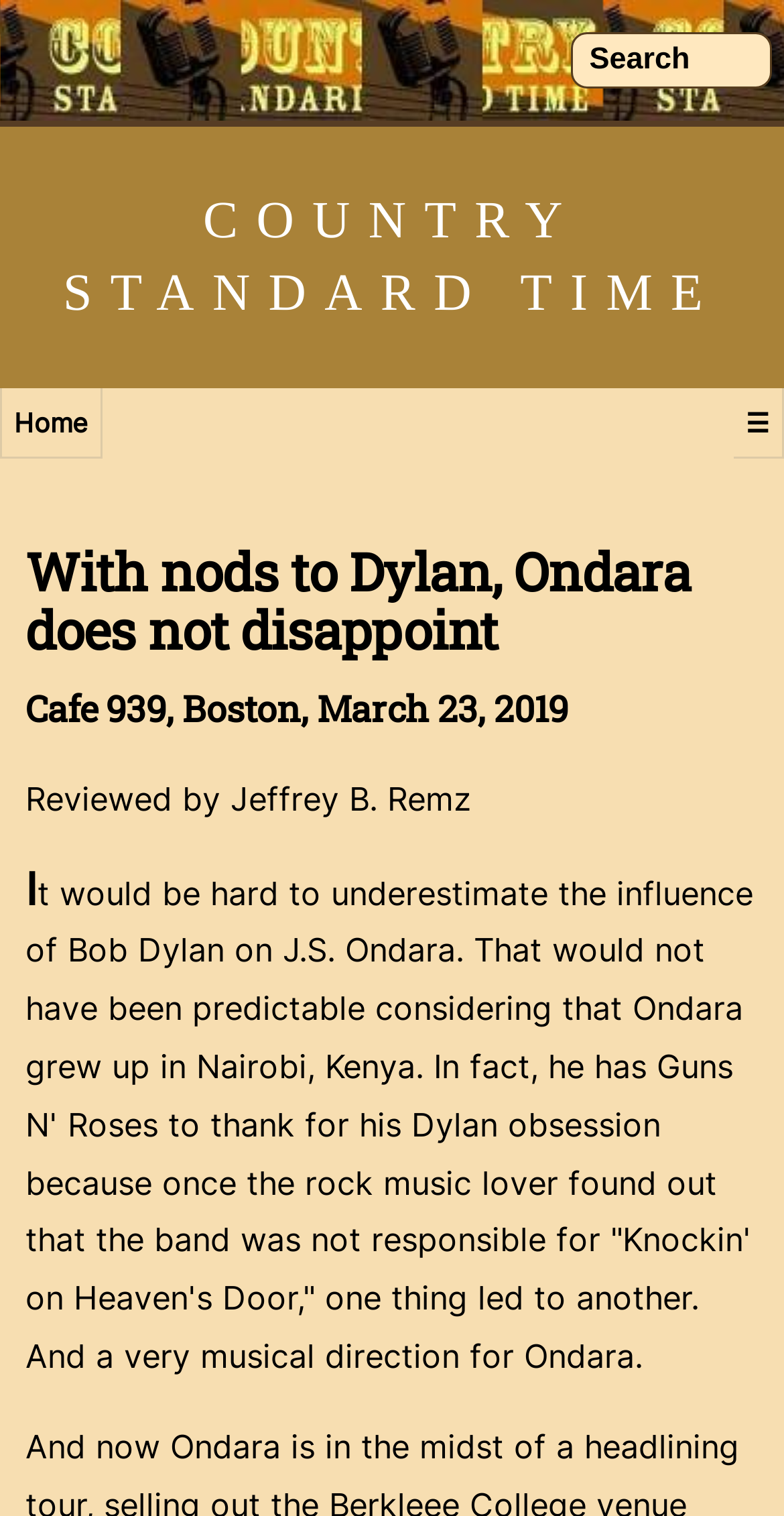Identify the bounding box for the UI element that is described as follows: "COUNTRY STANDARD TIME".

[0.08, 0.126, 0.92, 0.212]